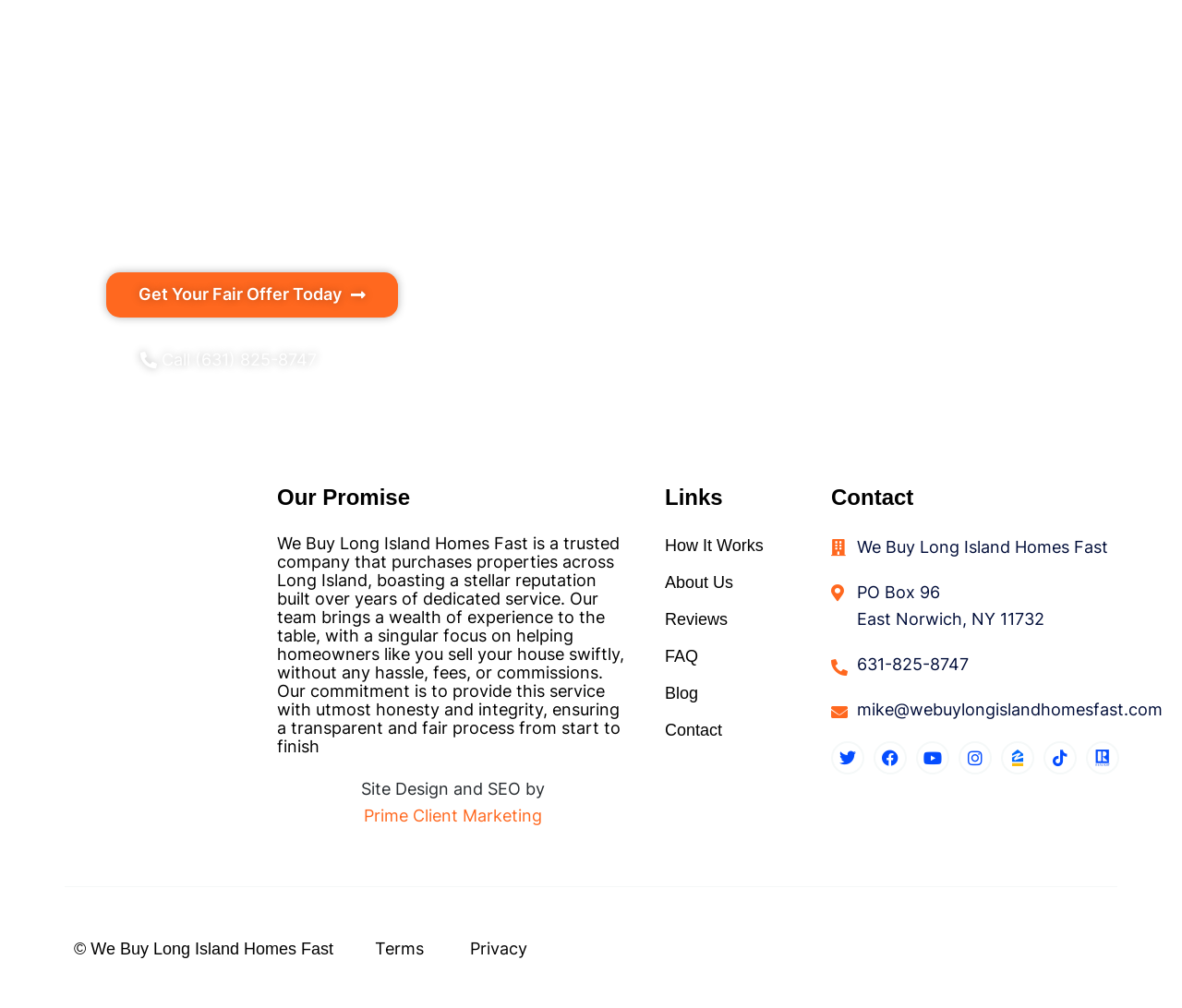Could you indicate the bounding box coordinates of the region to click in order to complete this instruction: "Call the company".

[0.09, 0.333, 0.297, 0.382]